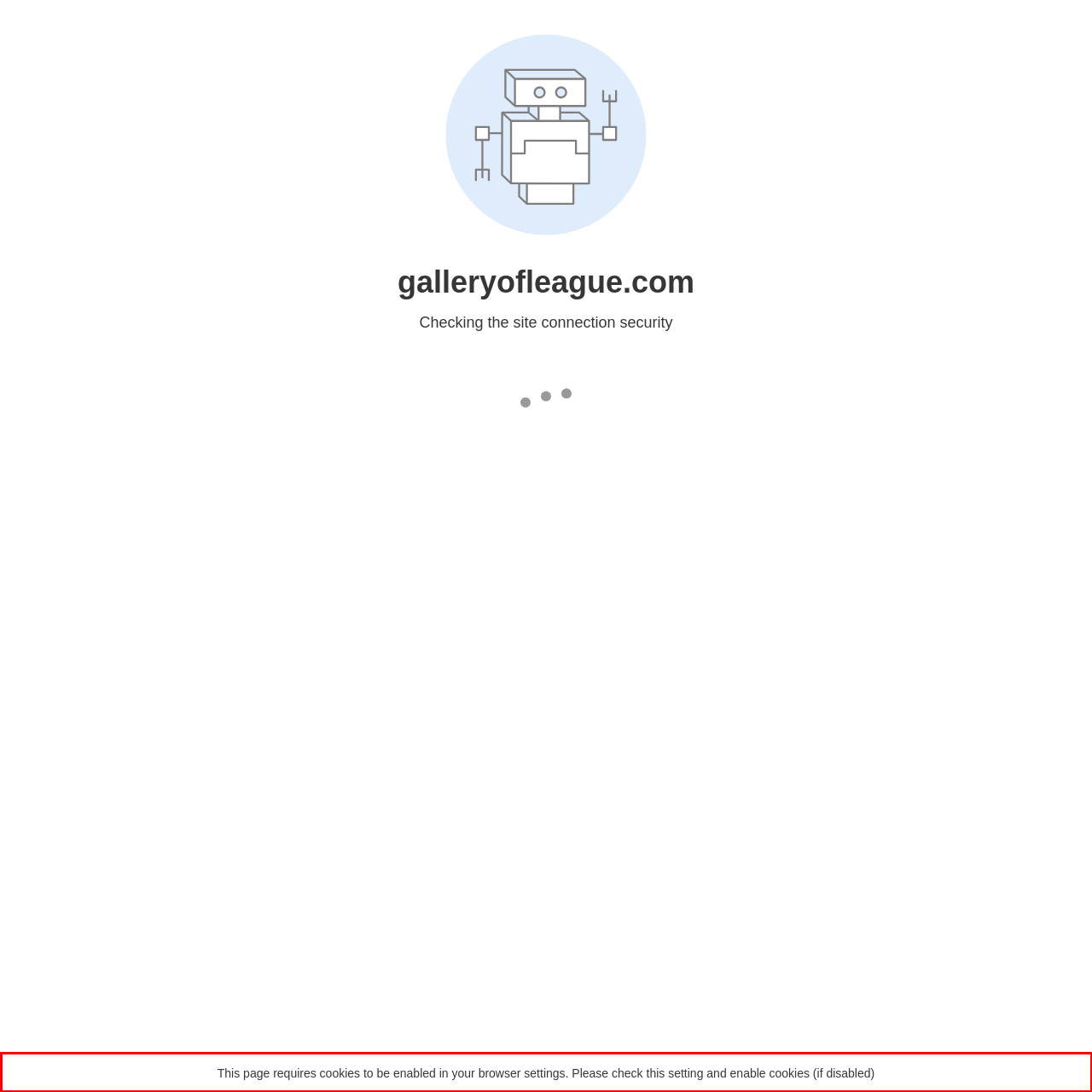With the provided screenshot of a webpage, locate the red bounding box and perform OCR to extract the text content inside it.

This page requires cookies to be enabled in your browser settings. Please check this setting and enable cookies (if disabled)